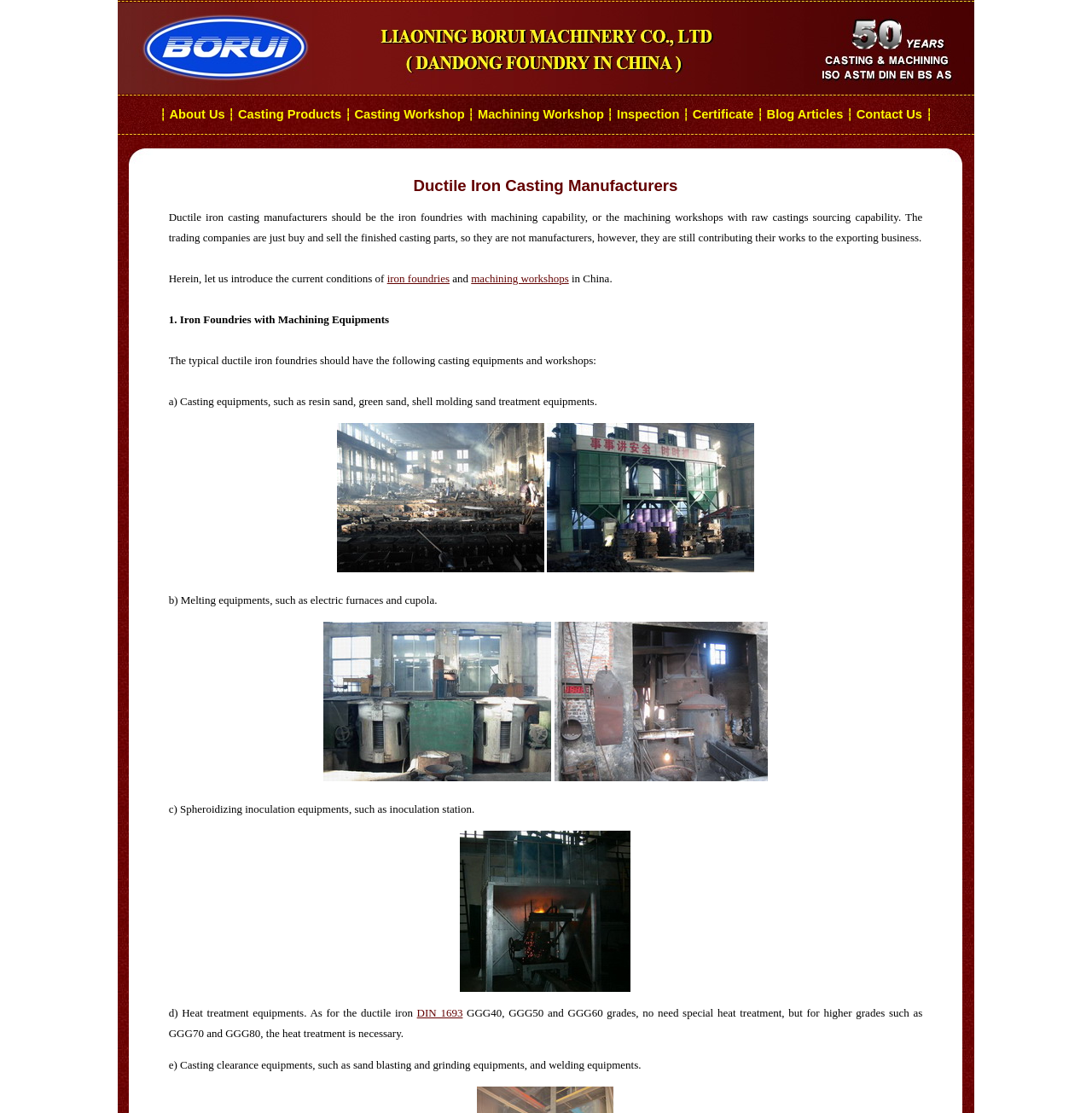Respond with a single word or short phrase to the following question: 
What is the grade of ductile iron that requires heat treatment?

GGG70 and GGG80